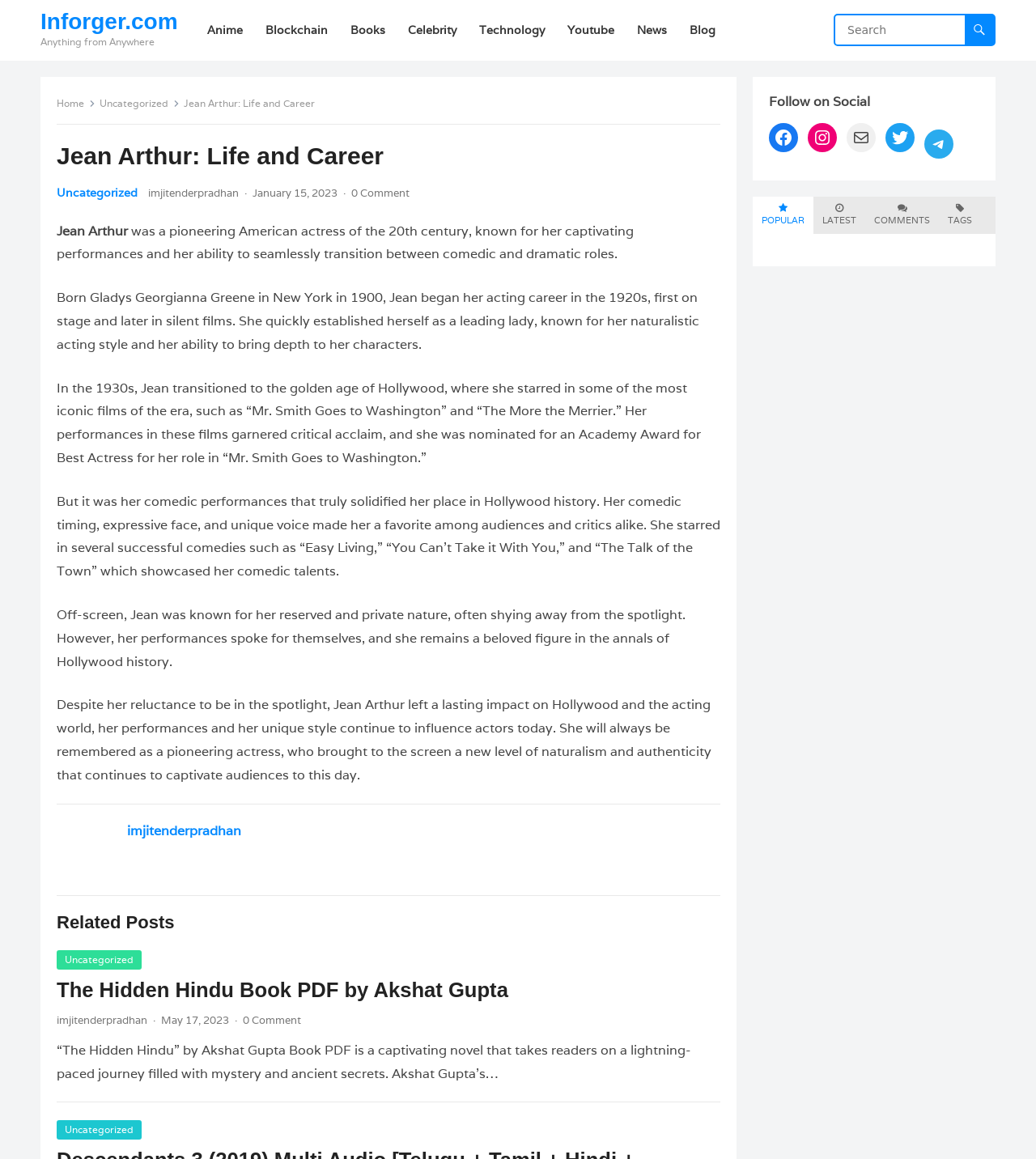Examine the image carefully and respond to the question with a detailed answer: 
What is the name of the author of the book 'The Hidden Hindu'?

The article 'The Hidden Hindu Book PDF by Akshat Gupta' mentions the author of the book as Akshat Gupta.